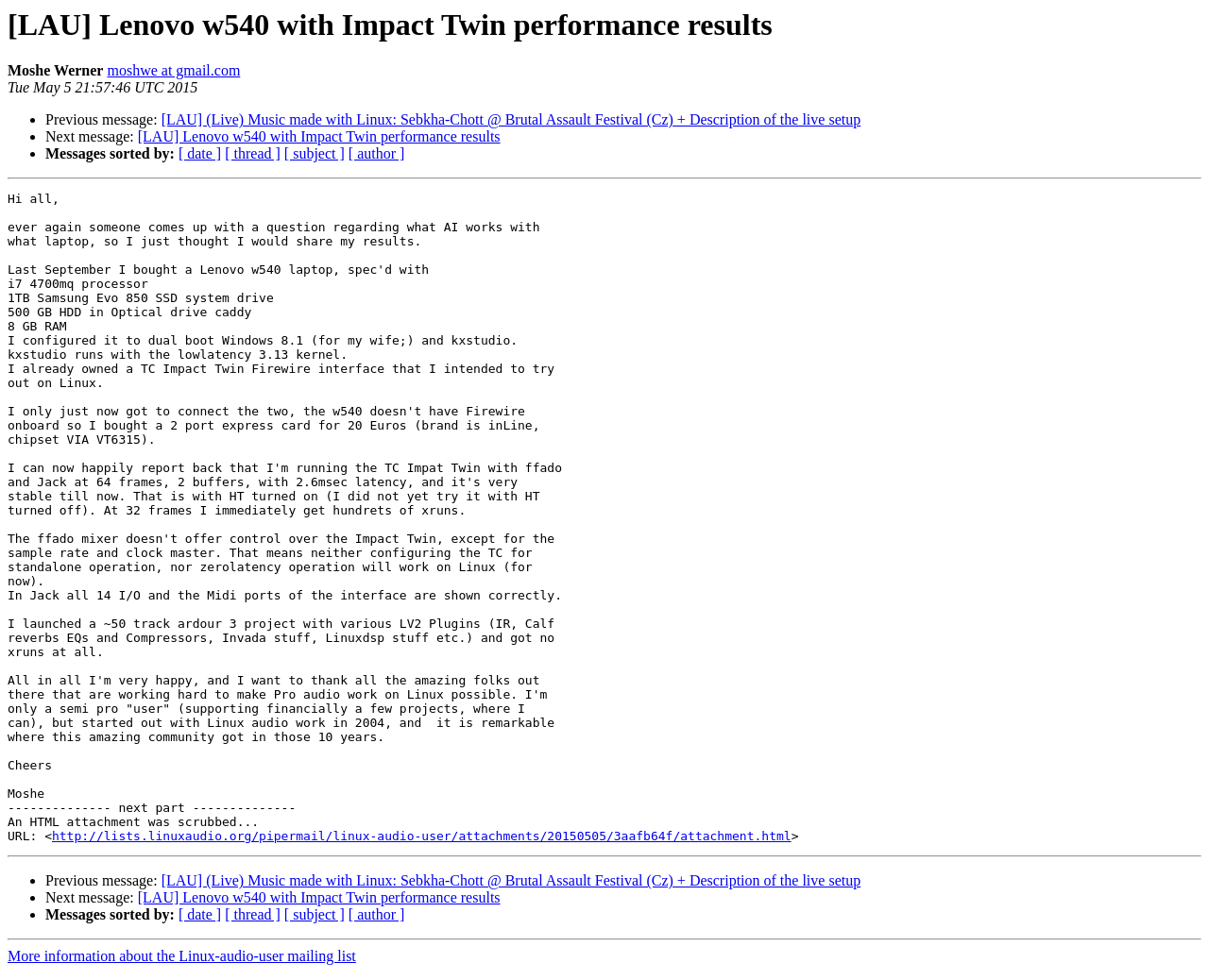Please answer the following question using a single word or phrase: 
What is the purpose of the 2 port express card?

To connect Firewire